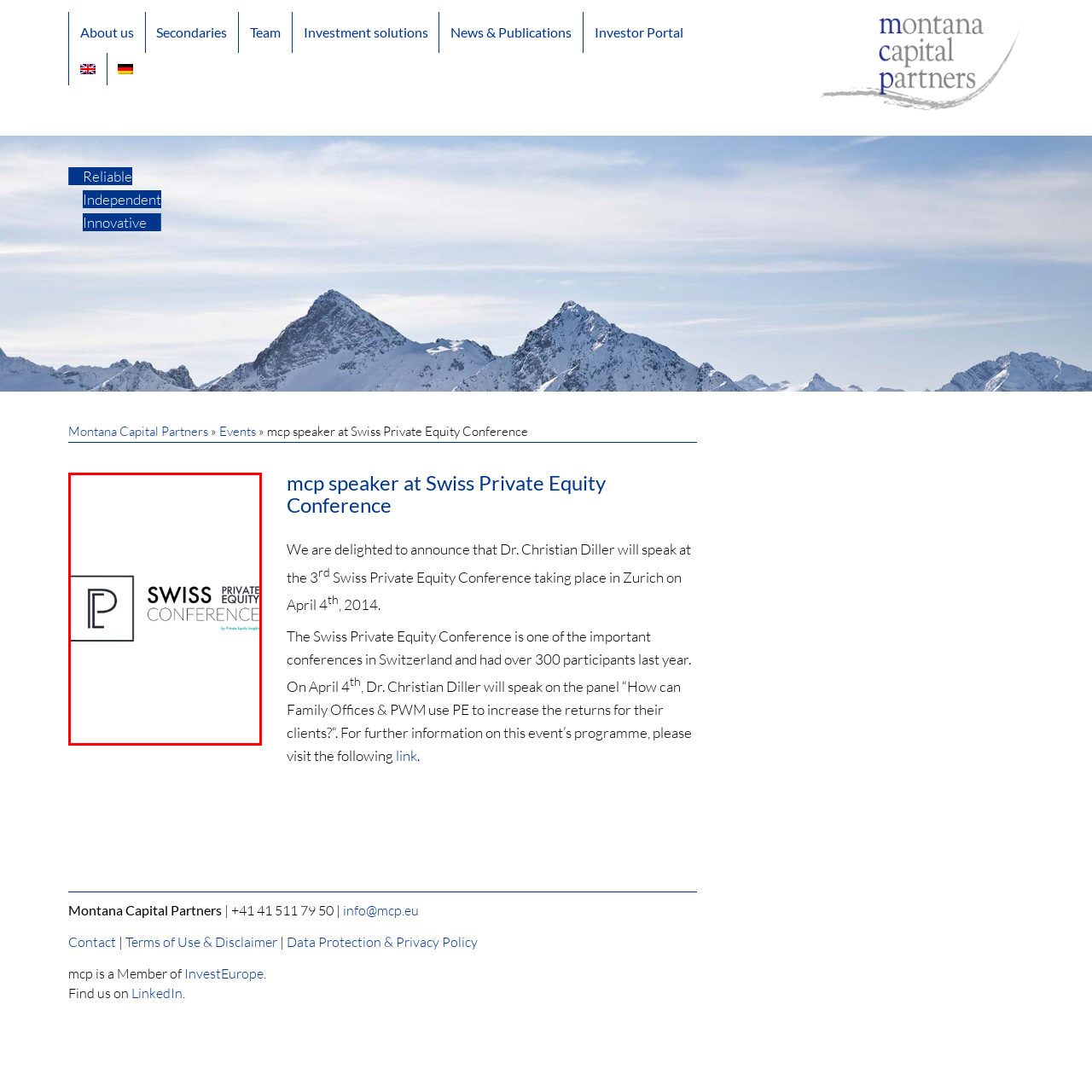Offer an in-depth caption for the image content enclosed by the red border.

The image features the logo for the "Swiss Private Equity Conference," an important event in the private equity sector. The logo prominently displays a stylized letter "P" enclosed within a square, alongside the name of the conference. The text emphasizes the Swiss Private Equity Conference, with the words "SWISS" and "CONFERENCE" in bold, clear font, creating a strong visual identity. This conference is associated with Private Equity Insights, highlighting its relevance in the industry. The design combines simplicity with professionalism, reflective of the event's focus on key discussions and networking opportunities in private equity.